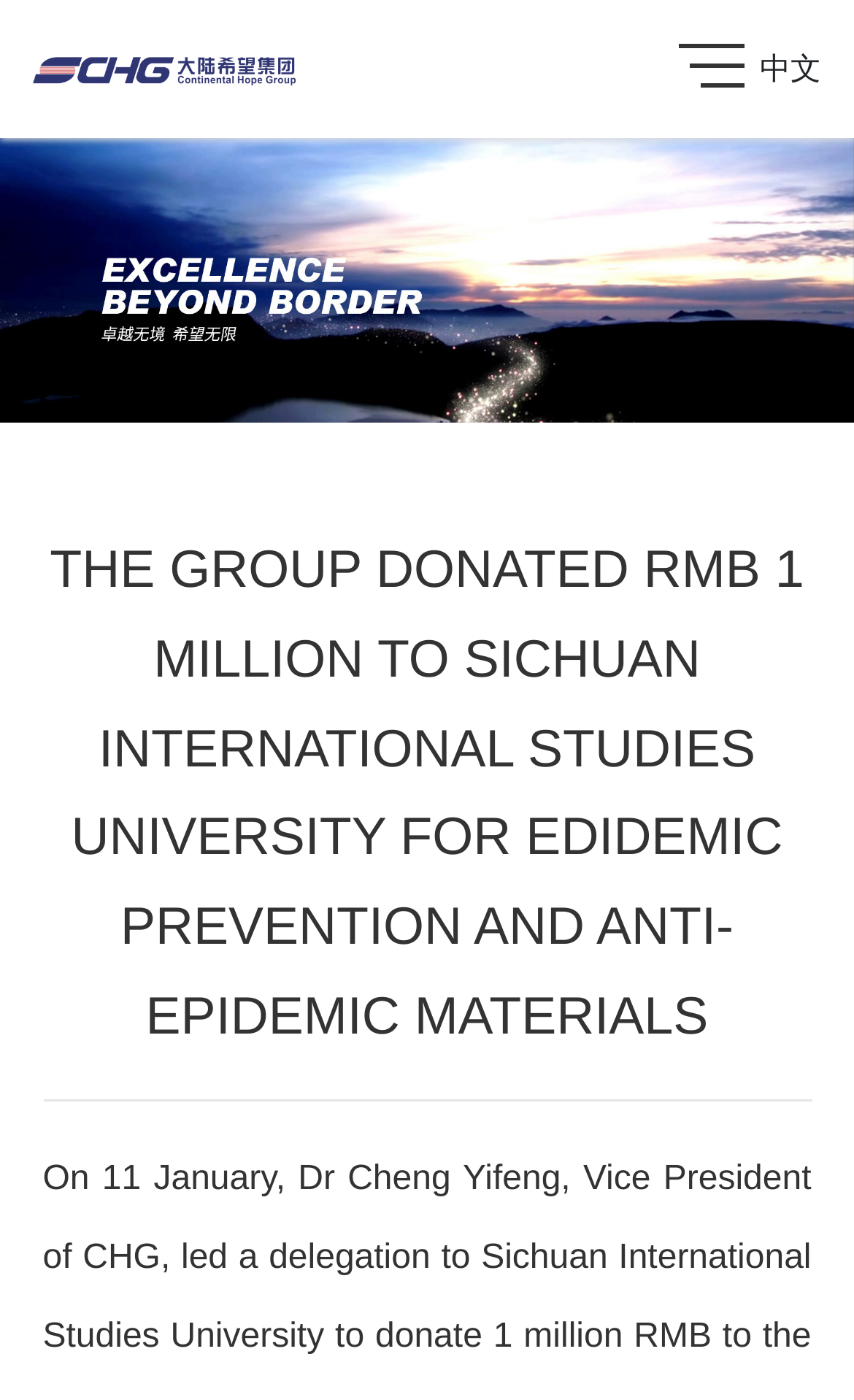What is the purpose of the donation?
Answer the question in as much detail as possible.

The purpose of the donation can be inferred from the title of the webpage 'THE GROUP DONATED RMB 1 MILLION TO SICHUAN INTERNATIONAL STUDIES UNIVERSITY FOR EDIDEMIC PREVENTION AND ANTI-EPIDEMIC MATERIALS', which clearly states the purpose of the donation.